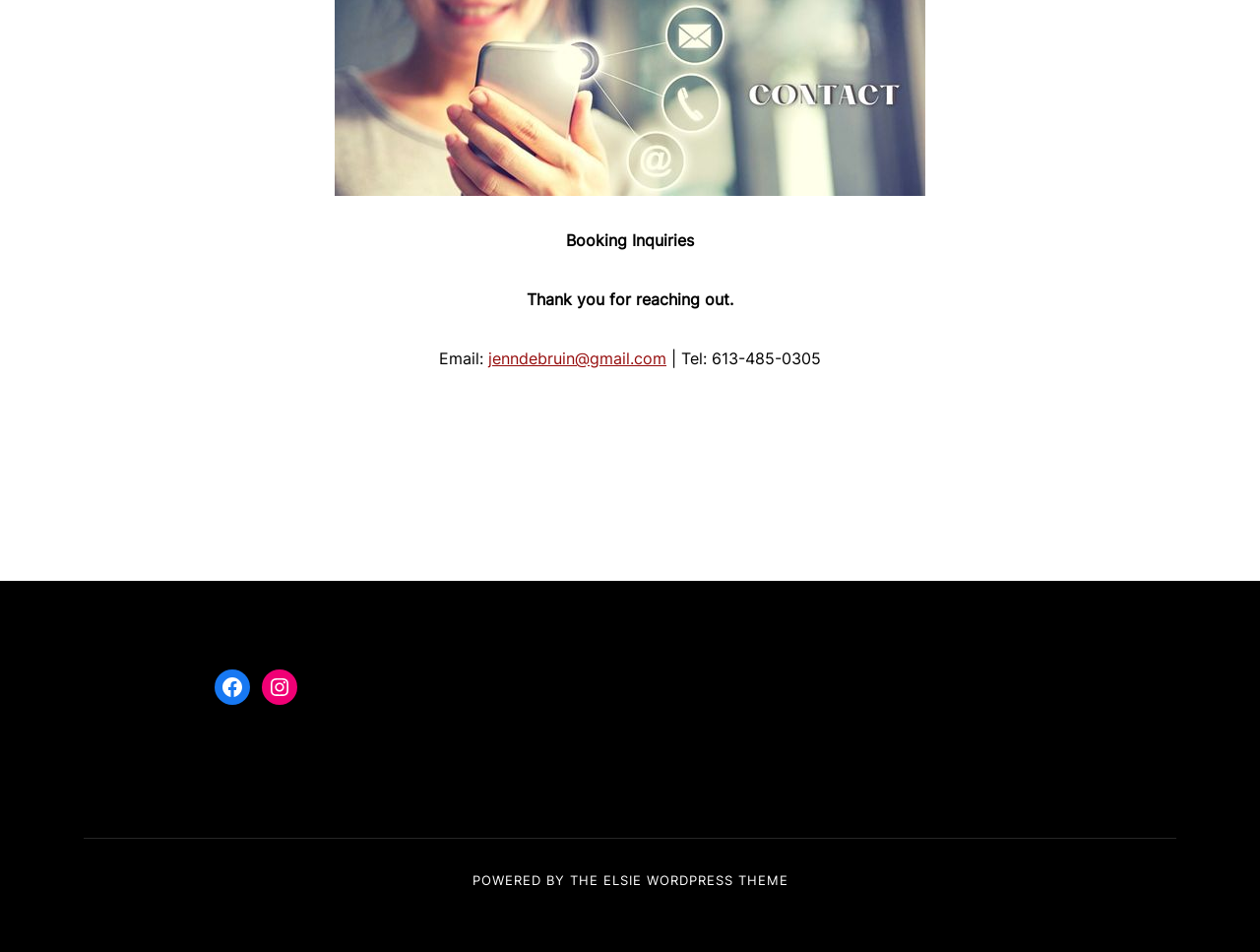Give a one-word or one-phrase response to the question:
What is the email address provided?

jenndebruin@gmail.com